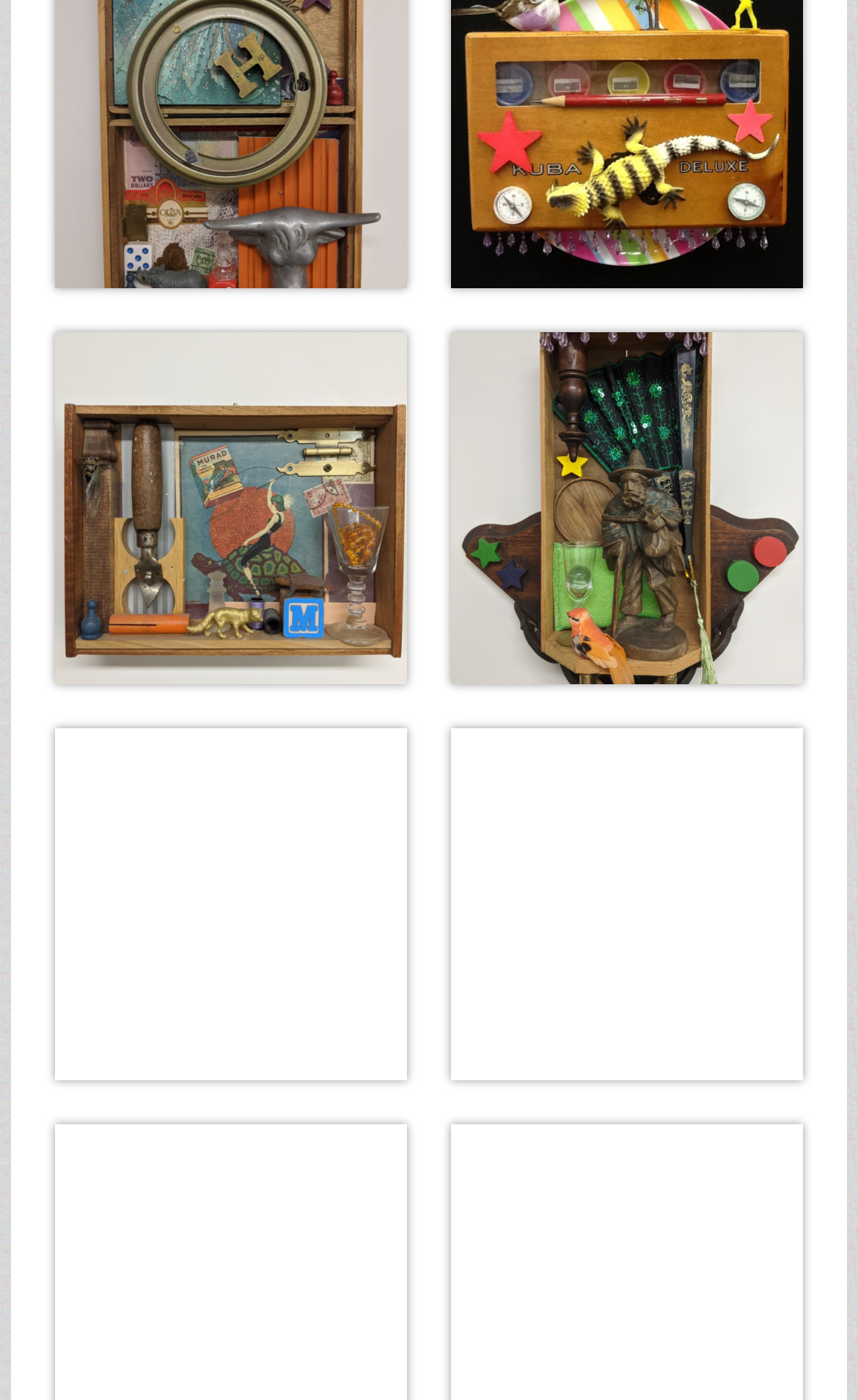Find the bounding box coordinates of the element to click in order to complete this instruction: "View Halo details". The bounding box coordinates must be four float numbers between 0 and 1, denoted as [left, top, right, bottom].

[0.064, 0.062, 0.474, 0.092]